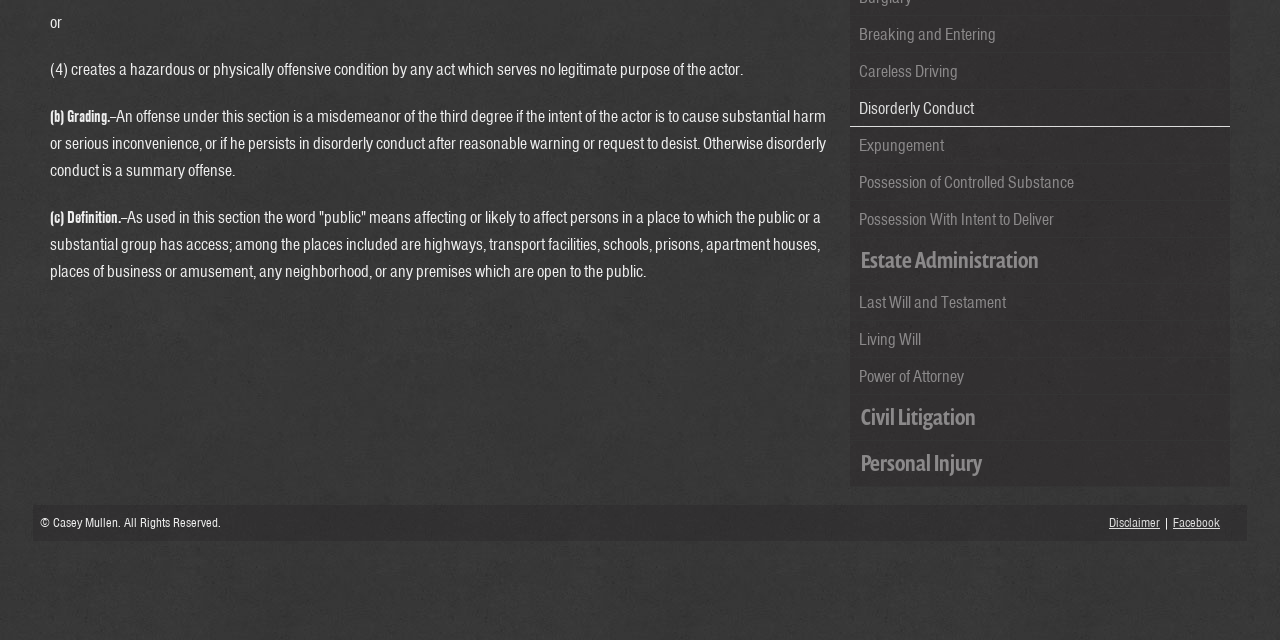Find the bounding box of the element with the following description: "Facebook". The coordinates must be four float numbers between 0 and 1, formatted as [left, top, right, bottom].

[0.916, 0.803, 0.953, 0.83]